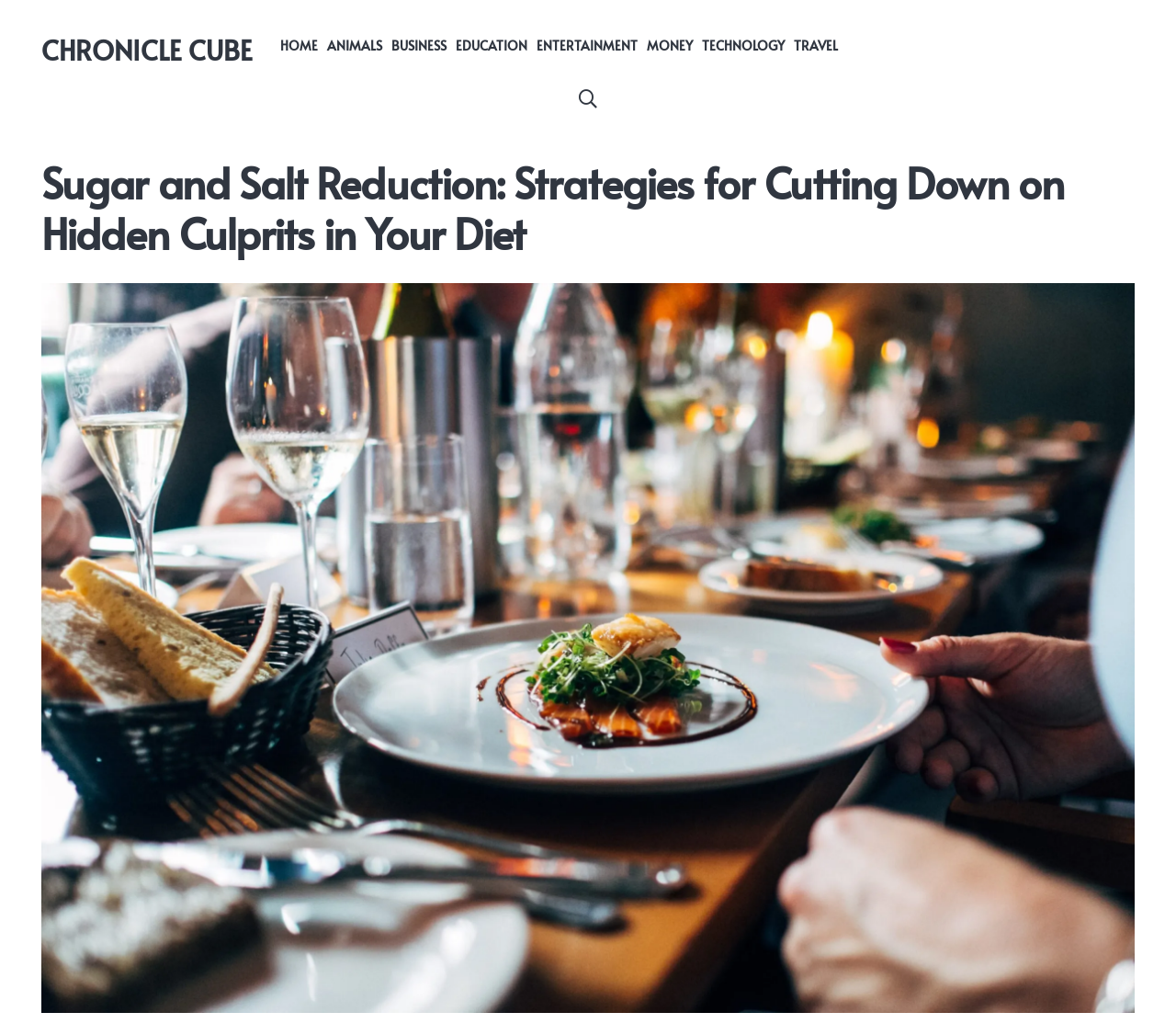What is the function of the 'Close' button?
Please answer the question with as much detail as possible using the screenshot.

The 'Close' button is typically used to close a window, popup, or dialog box, suggesting that it is used to dismiss a secondary window or notification on the website.